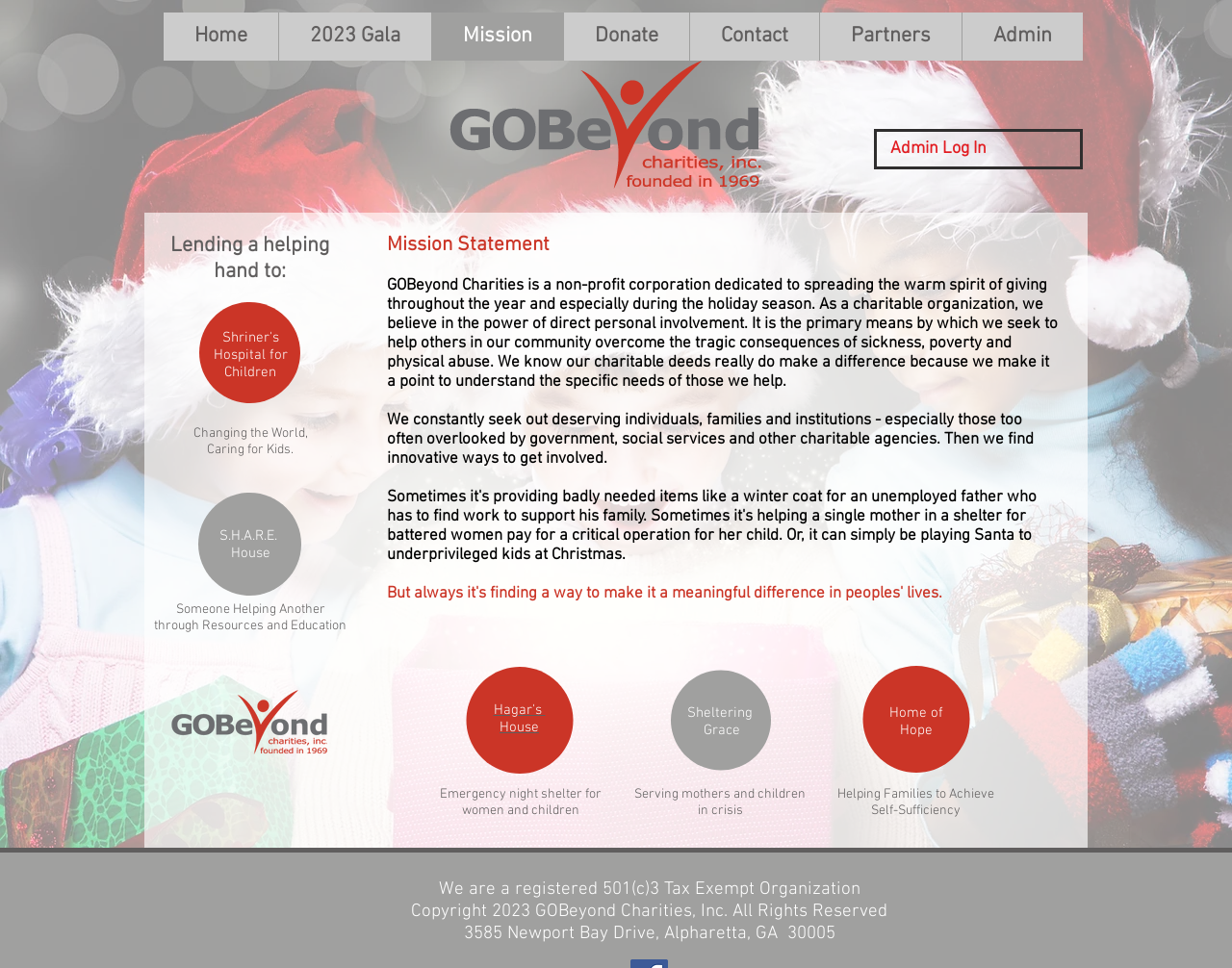Specify the bounding box coordinates of the region I need to click to perform the following instruction: "Click the Home link". The coordinates must be four float numbers in the range of 0 to 1, i.e., [left, top, right, bottom].

[0.133, 0.013, 0.226, 0.063]